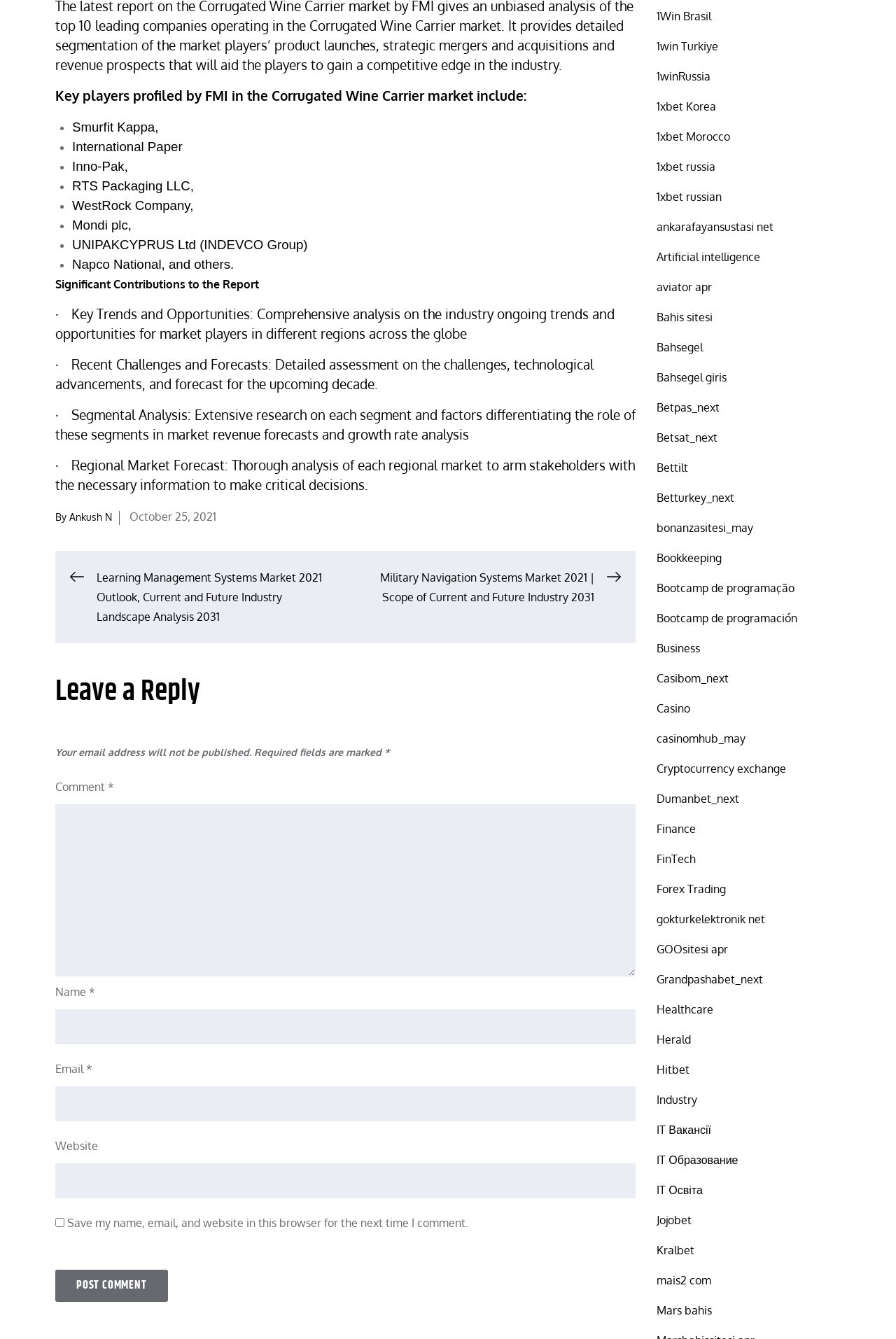Could you specify the bounding box coordinates for the clickable section to complete the following instruction: "Download The Goodbye Kiss PDF"?

None